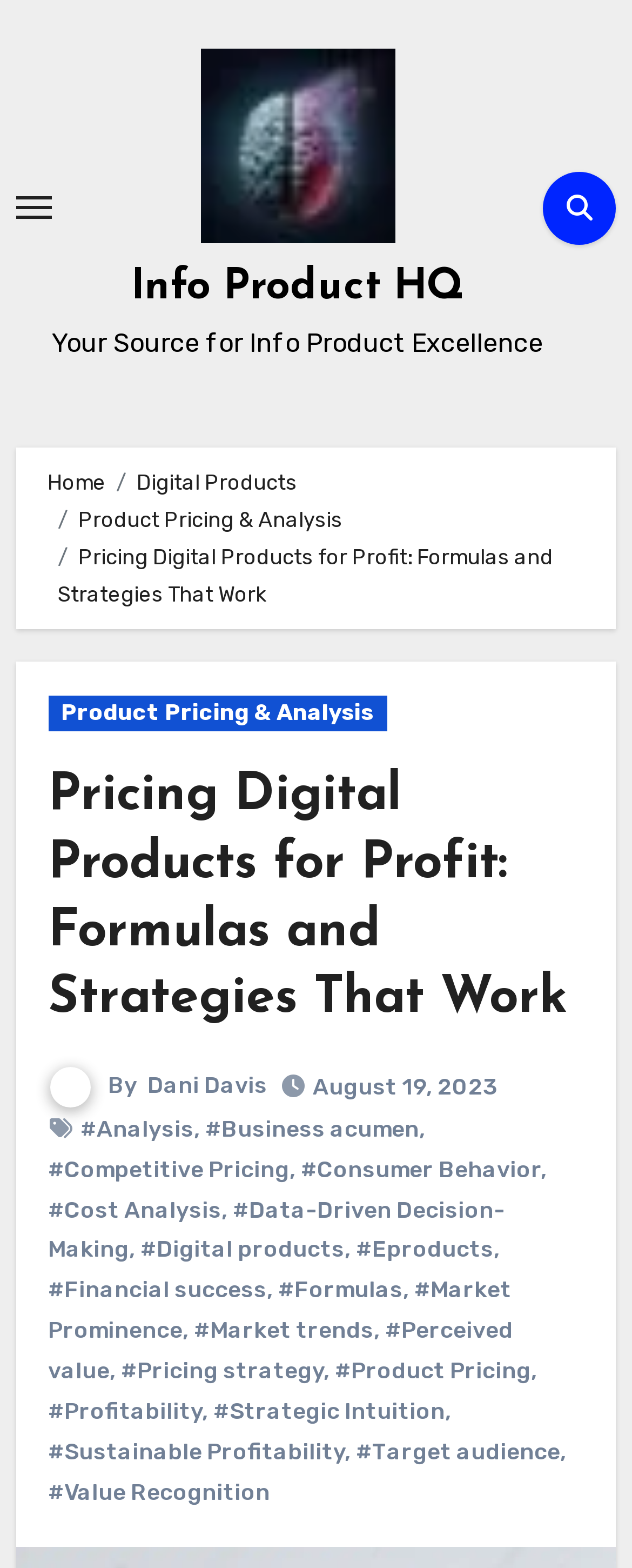Use a single word or phrase to answer the question:
What is the date of the article?

August 19, 2023